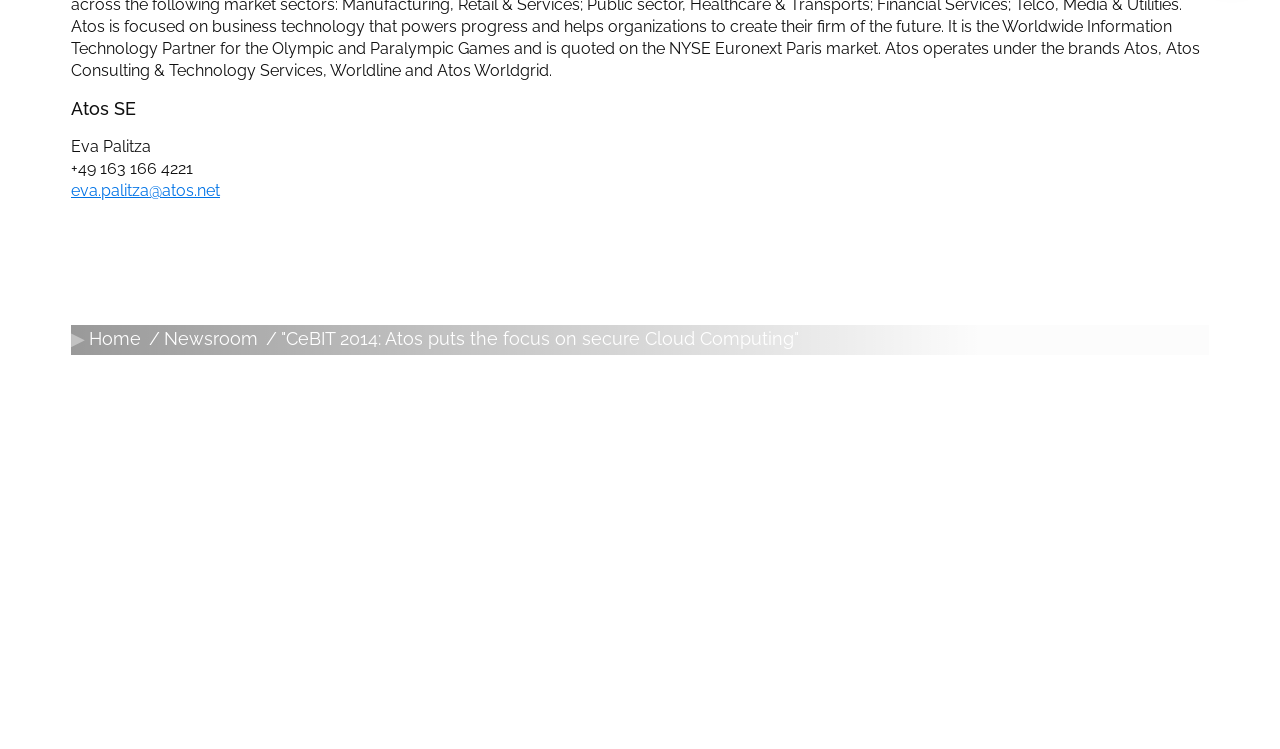Identify the bounding box coordinates for the UI element described by the following text: "furniture@satra.com". Provide the coordinates as four float numbers between 0 and 1, in the format [left, top, right, bottom].

None